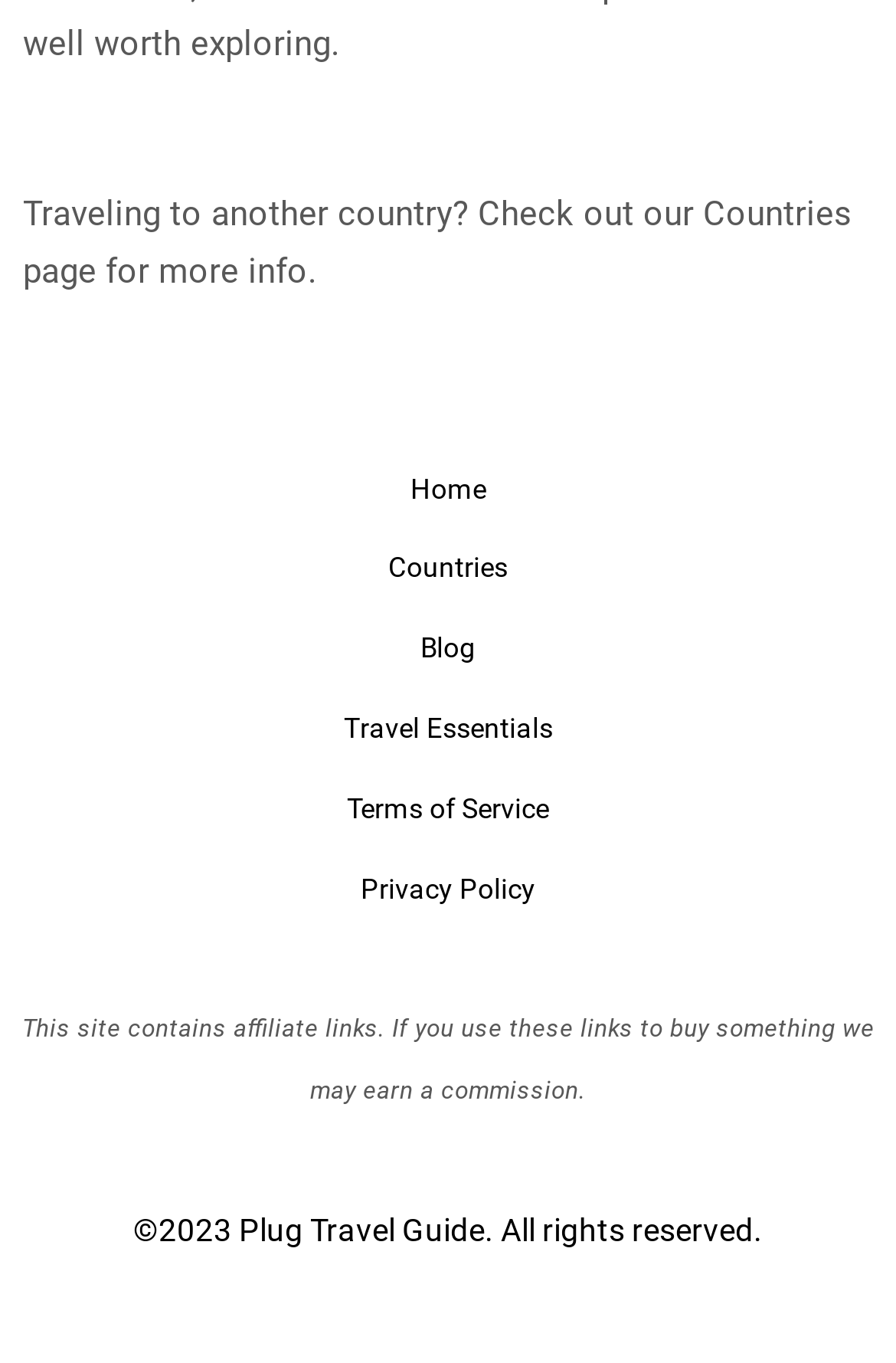What is the purpose of the 'Countries' page? From the image, respond with a single word or brief phrase.

More travel info